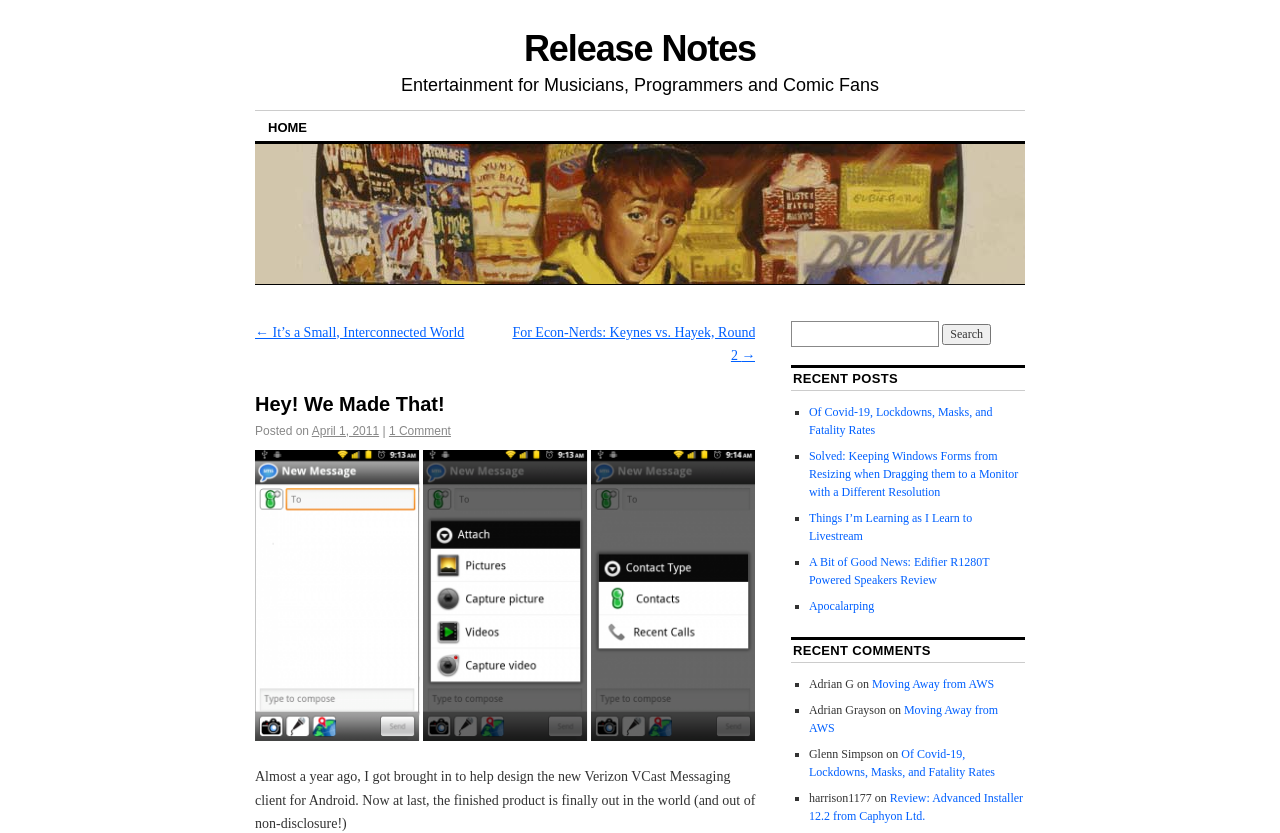Locate the bounding box coordinates of the clickable region necessary to complete the following instruction: "Click on the 'HOME' link". Provide the coordinates in the format of four float numbers between 0 and 1, i.e., [left, top, right, bottom].

[0.199, 0.134, 0.25, 0.169]